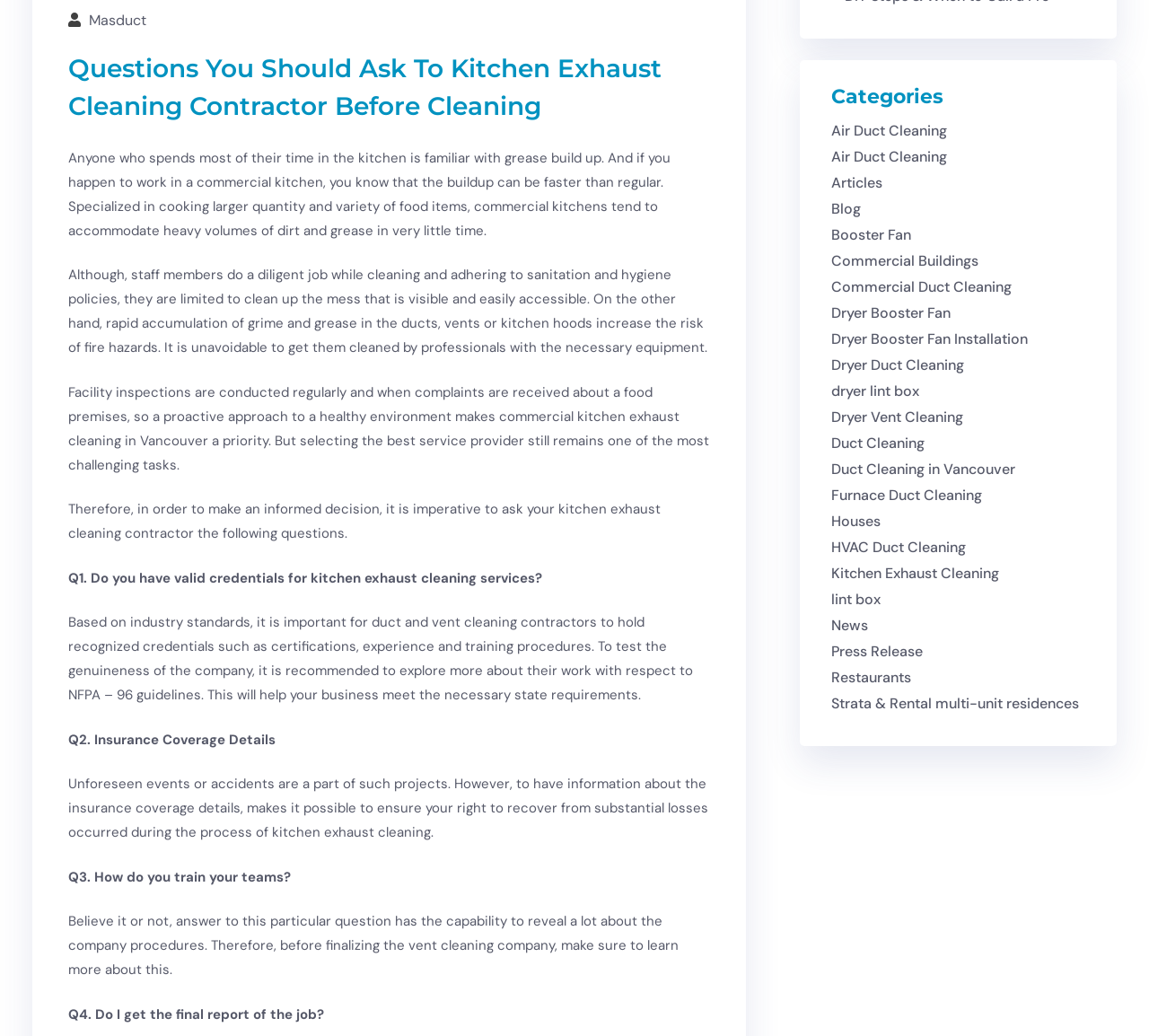Given the element description: "Duct Cleaning in Vancouver", predict the bounding box coordinates of the UI element it refers to, using four float numbers between 0 and 1, i.e., [left, top, right, bottom].

[0.724, 0.444, 0.884, 0.462]